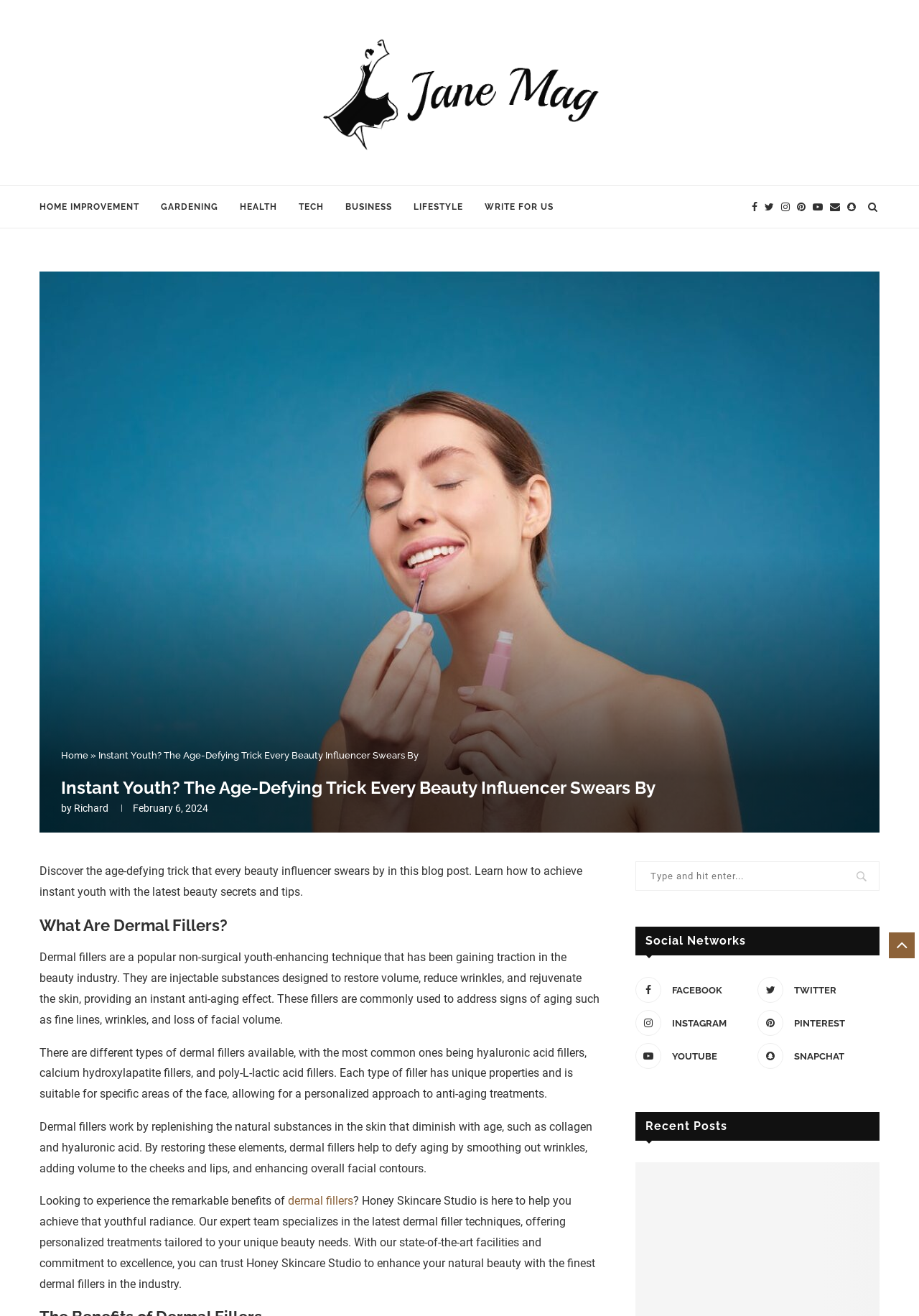Specify the bounding box coordinates of the element's region that should be clicked to achieve the following instruction: "Click on the 'WRITE FOR US' link". The bounding box coordinates consist of four float numbers between 0 and 1, in the format [left, top, right, bottom].

[0.527, 0.141, 0.602, 0.173]